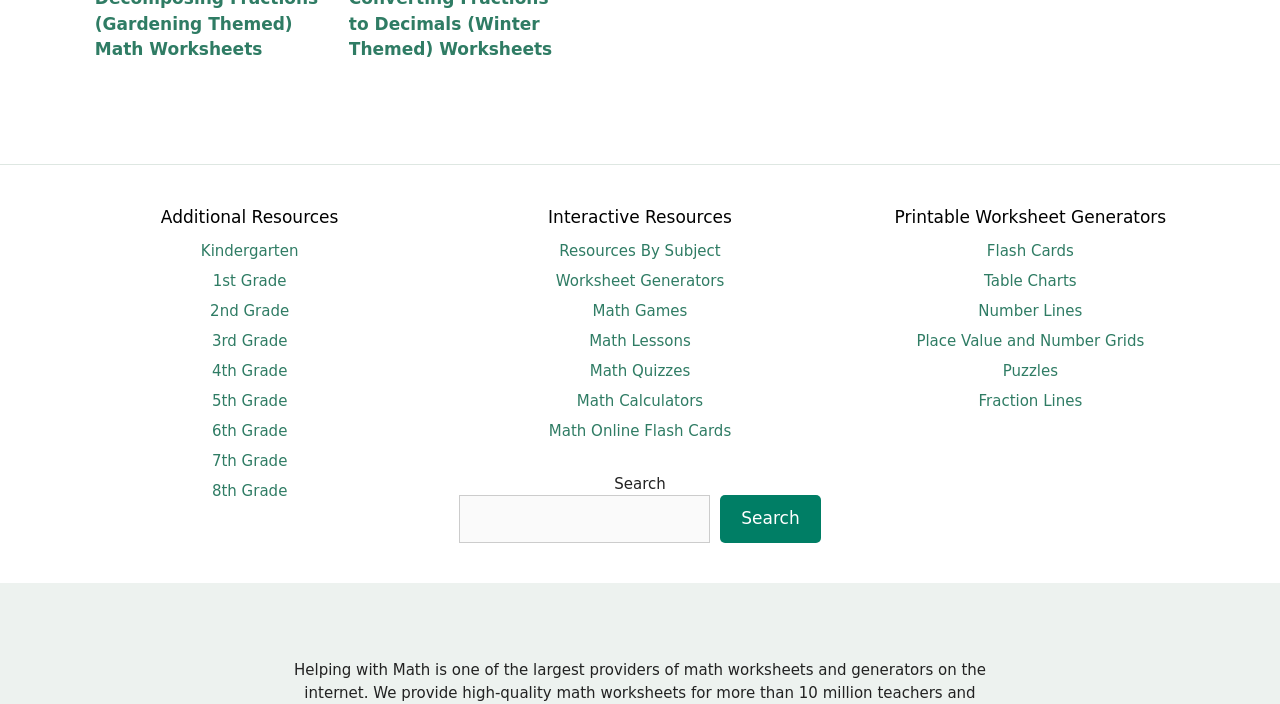Use the details in the image to answer the question thoroughly: 
What are the grade levels available?

The webpage provides links to resources for different grade levels, ranging from Kindergarten to 8th Grade, which can be found in the 'Additional Resources' section.